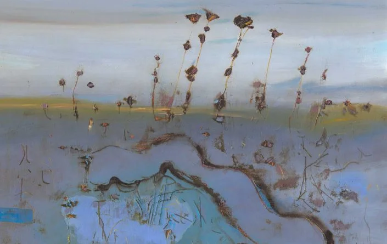Offer a detailed account of the various components present in the image.

This artwork, titled "North West Landscape," was created by the renowned Australian artist Robert Juniper in 1977. Executed in oil on canvas, it measures 58.5 x 89.1 cm and is part of the Benalla Art Gallery Collection, having been acquired with assistance from the Visual Arts Board, Australia Council. 

The painting presents an abstract interpretation of a landscape, characterized by a serene blend of colors and textures. The foreground features delicate, elongated floral forms, while the background captures a tranquil gradient of soft blues and muted earth tones that evoke the essence of Australia's natural scenery. The work reflects Juniper's distinctive style, which often merges elements of realism with abstraction, inviting viewers to explore their emotional responses to the landscape. 

This piece is not only a testament to Juniper’s artistic vision but also a celebration of the Australian environment, showcasing his ability to transform the beauty of nature into a visually compelling narrative. The image is part of an exhibition dedicated to Robert Juniper, emphasizing his significant contribution to the art world.